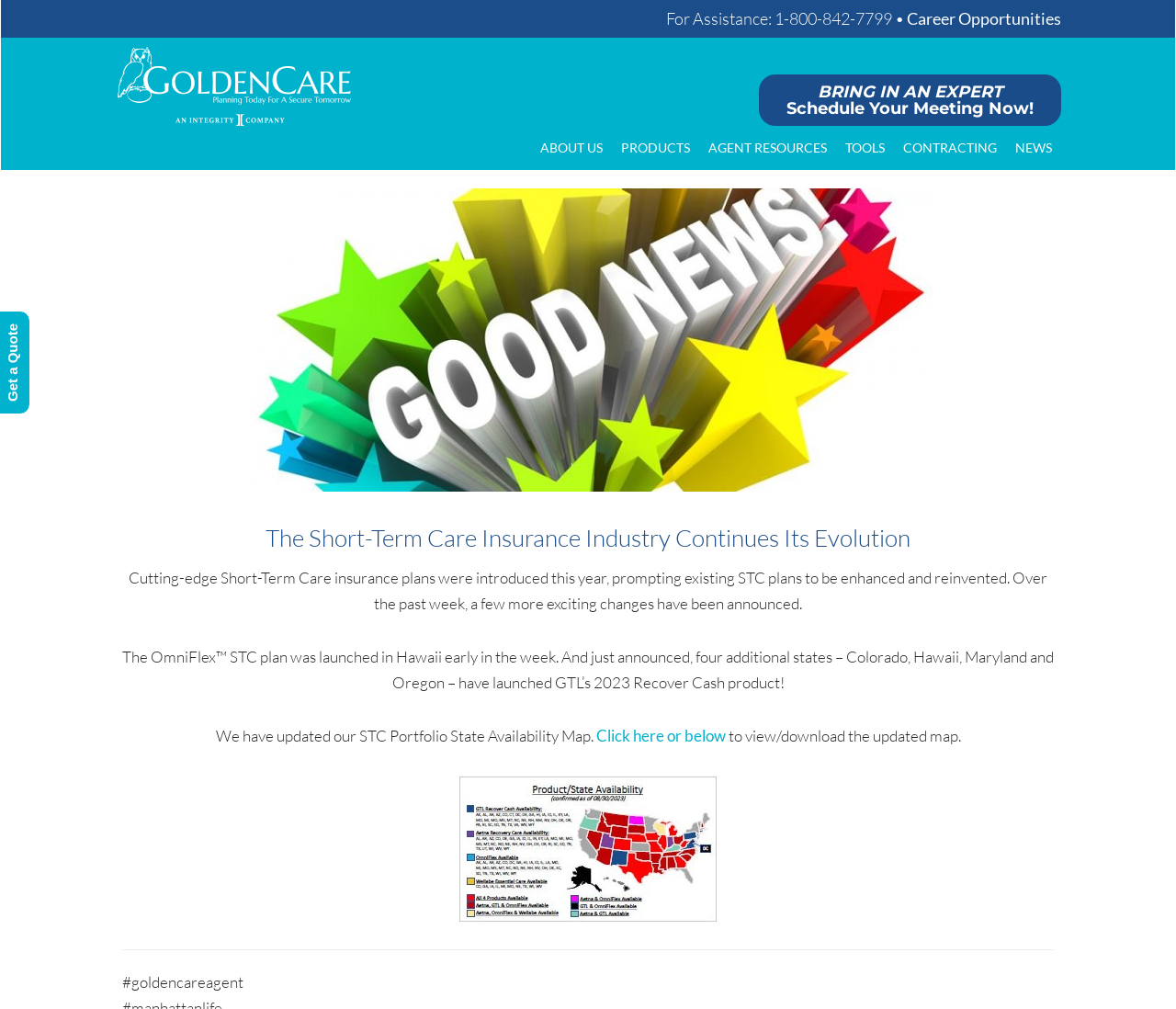What is the name of the STC plan launched in Hawaii?
Answer the question with a detailed explanation, including all necessary information.

The name of the STC plan launched in Hawaii is mentioned in the paragraph of text, which states 'The OmniFlex STC plan was launched in Hawaii early in the week'.